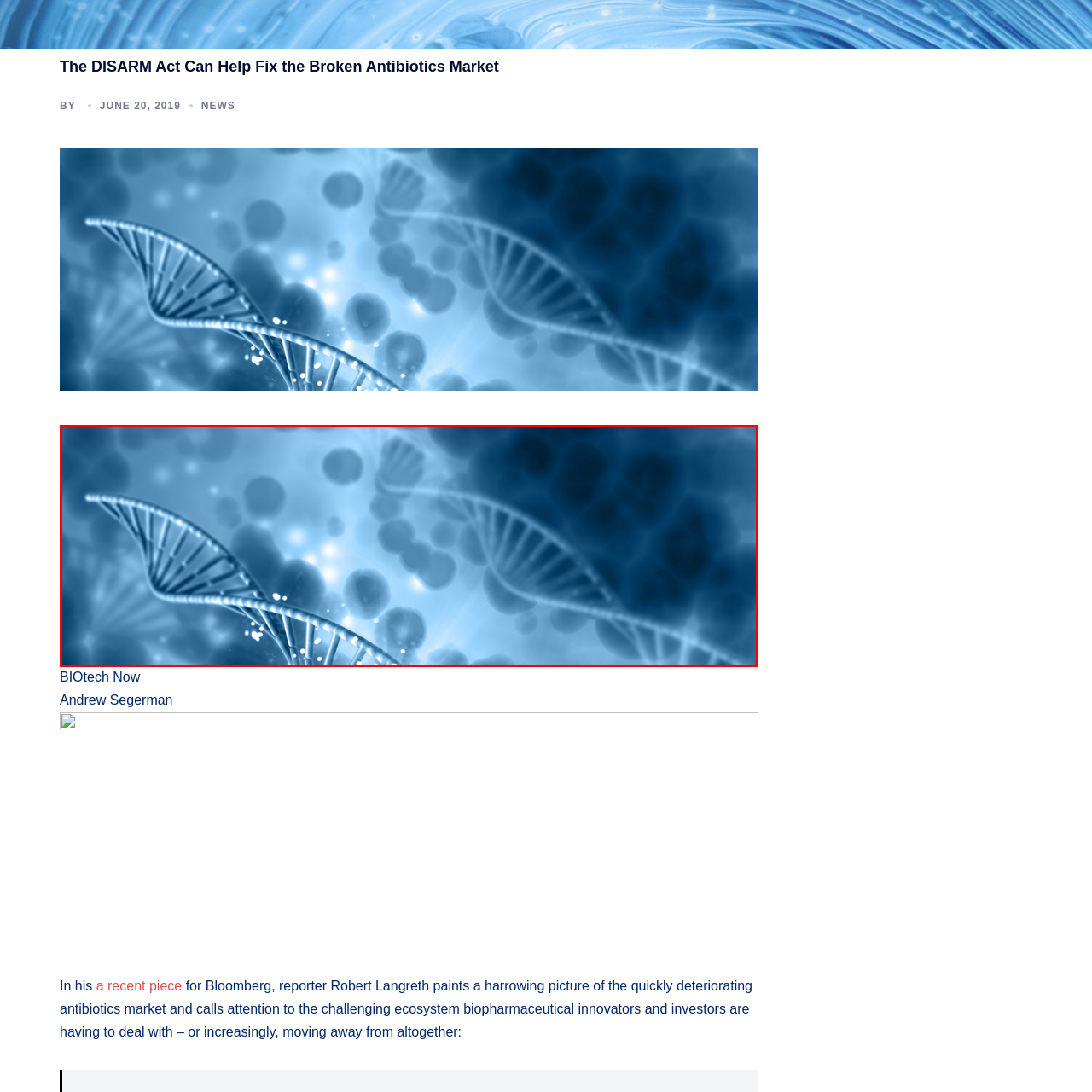Provide an elaborate description of the visual elements present in the image enclosed by the red boundary.

This image features a visually captivating representation of DNA strands intertwined against a soft blue background, evoking a sense of depth and complexity associated with genetic science and biotechnology. The delicate curves of the DNA helix are highlighted, creating an impression of movement and life, while the surrounding bubbles suggest microscopic cellular structures. This illustration complements the theme of the accompanying article titled "The DISARM Act Can Help Fix the Broken Antibiotics Market," which discusses the critical issues within the antibiotics market and the challenges faced by biopharmaceutical innovators. Overall, the image symbolizes the intricate relationship between genetics and the advancements in biotechnology essential for development in medicine.